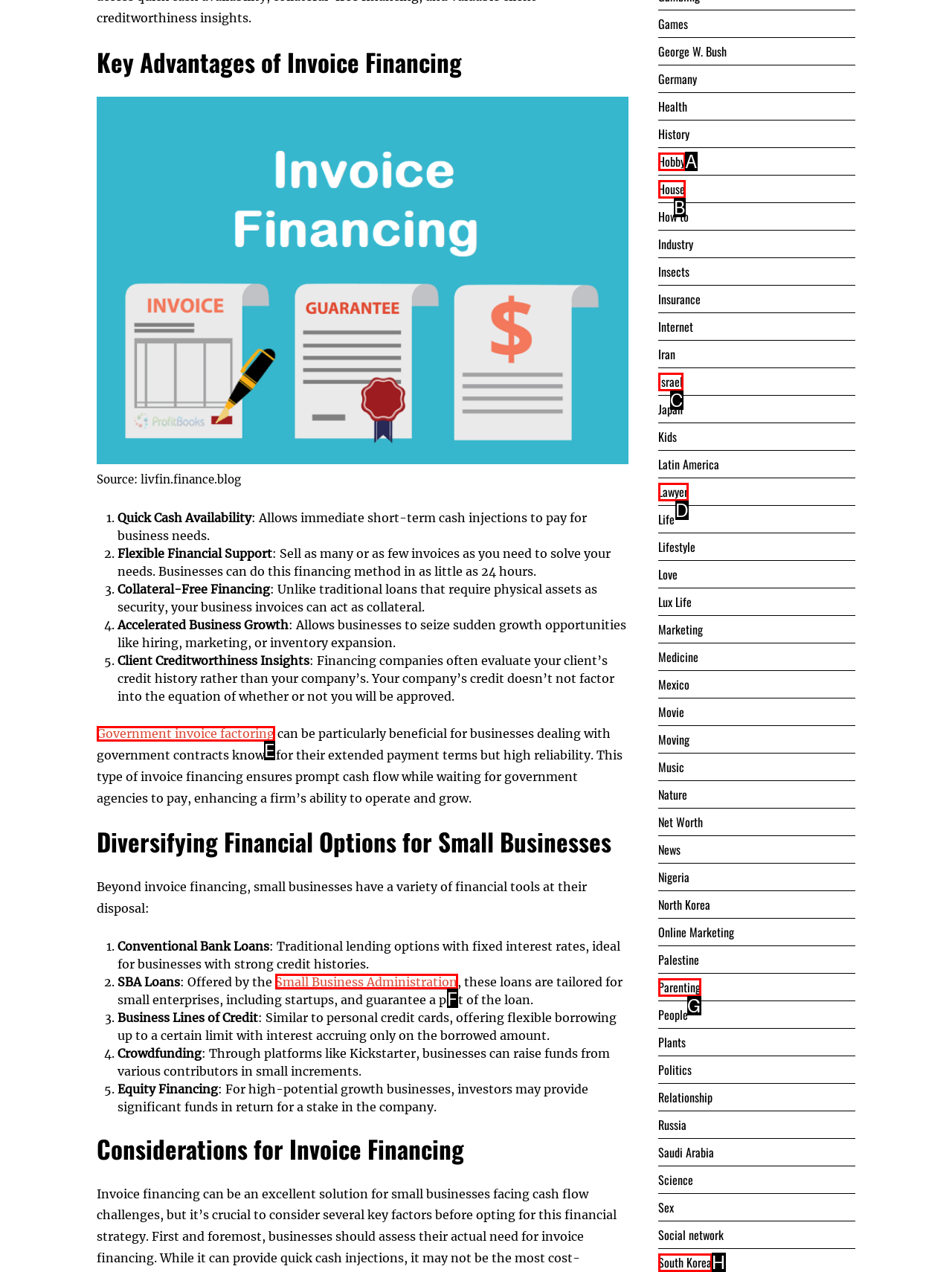Based on the description: Small Business Administration, select the HTML element that fits best. Provide the letter of the matching option.

F